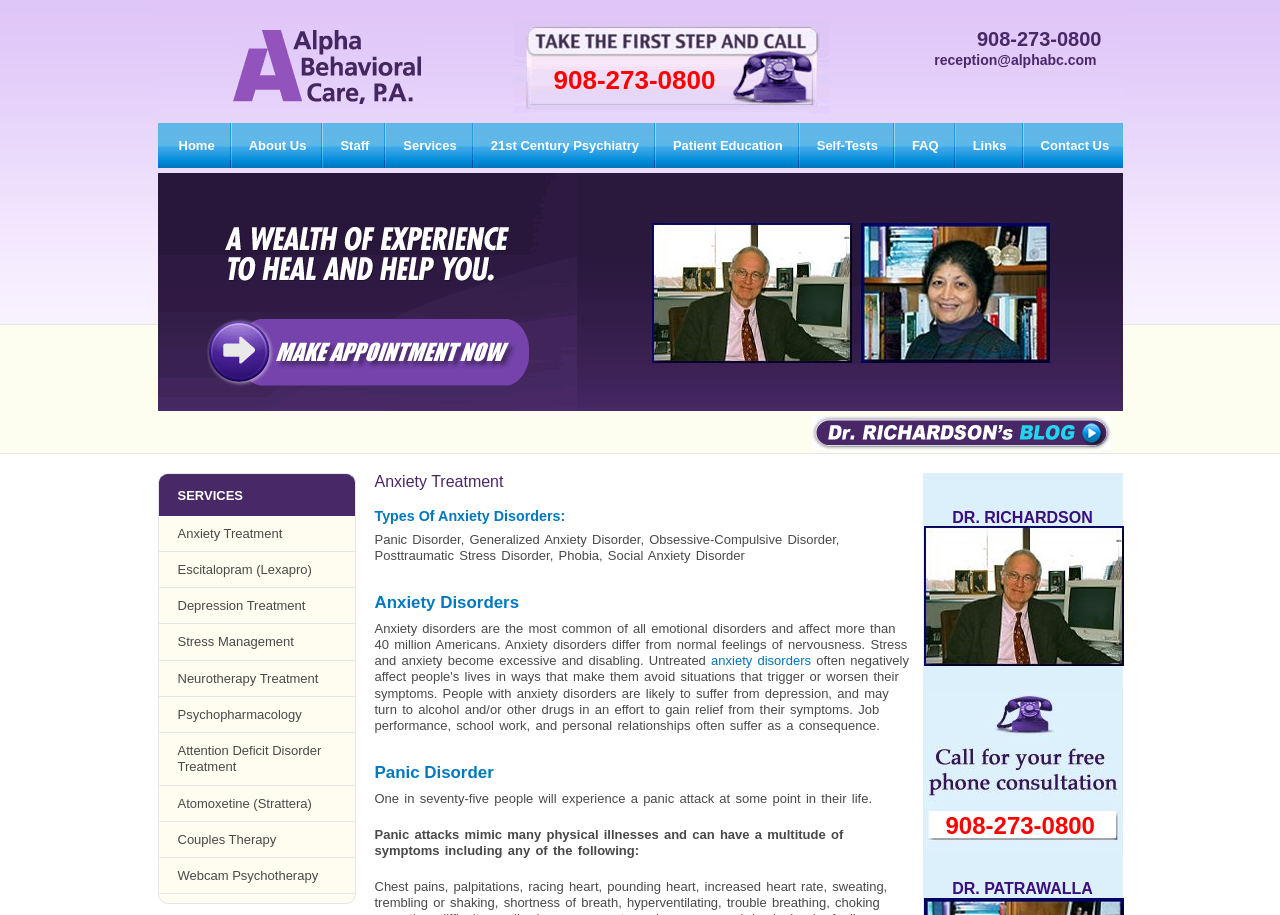Determine the bounding box coordinates of the UI element described below. Use the format (top-left x, top-left y, bottom-right x, bottom-right y) with floating point numbers between 0 and 1: Home

[0.126, 0.135, 0.181, 0.184]